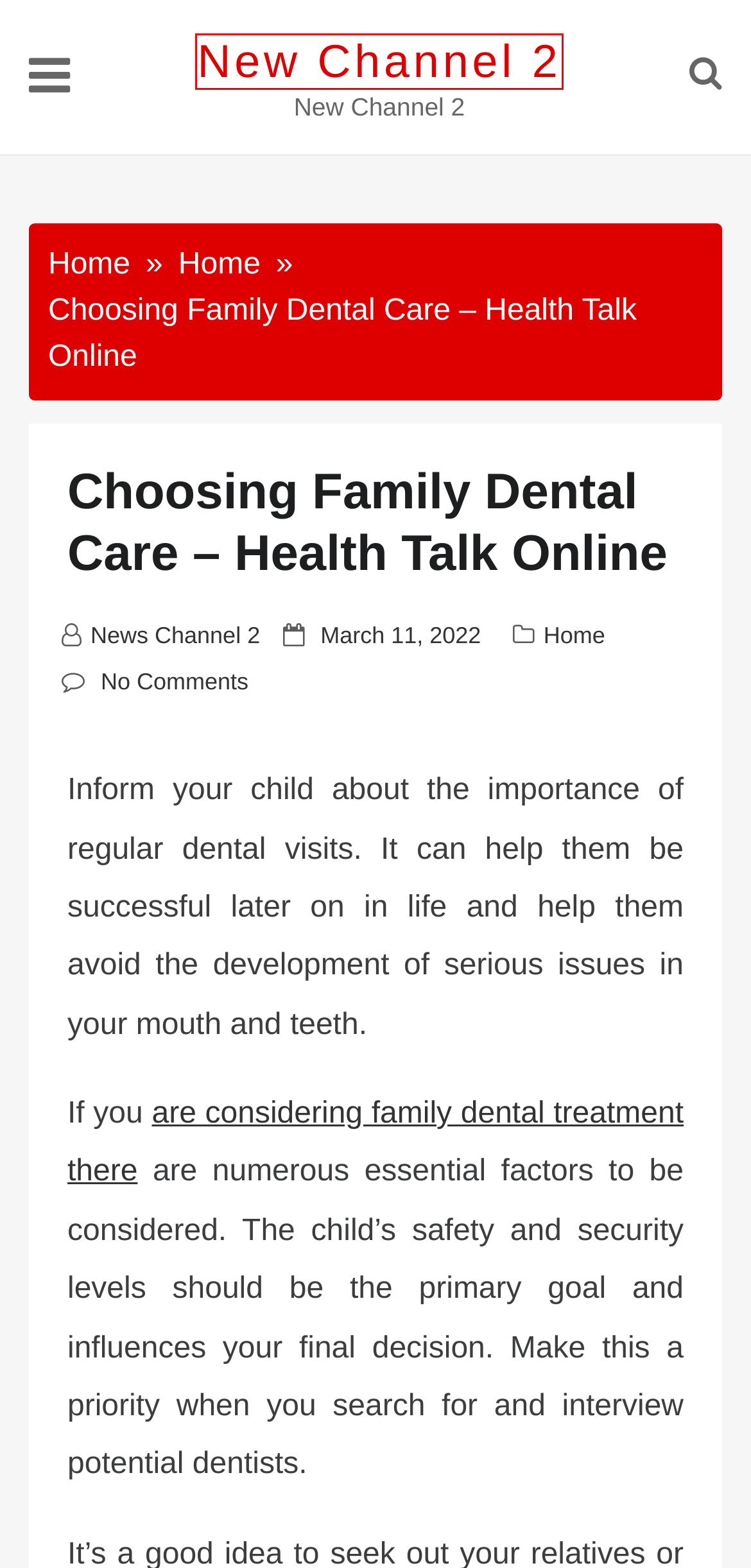Review the webpage screenshot and focus on the UI element within the red bounding box. Select the best-matching webpage description for the new webpage that follows after clicking the highlighted element. Here are the candidates:
A. Choosing Family Dental Care - Health Talk Online
B. Find the Right Roofer with These 7 Tips - New Channel 2
C. March 11, 2022 - New Channel 2
D. Home Archives - New Channel 2
E. Petty Crimes Explained Minor Offenses, Lesser Penalties  Barbara Burke - New Channel 2
F. New Channel 2 - New Channel 2
G. Log In ‹ New Channel 2 — WordPress
H. News Channel 2, Author at New Channel 2

F